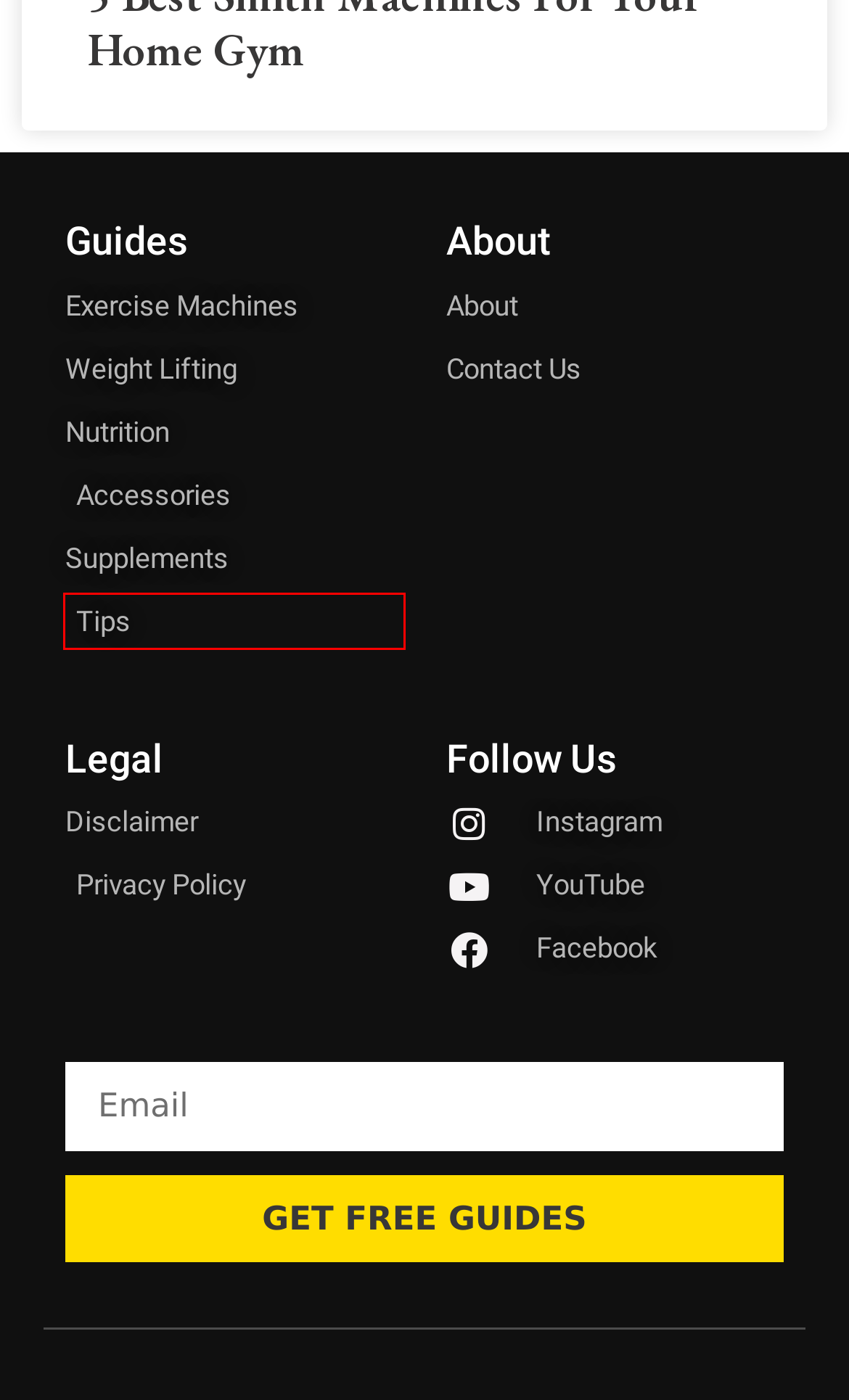You are provided with a screenshot of a webpage containing a red rectangle bounding box. Identify the webpage description that best matches the new webpage after the element in the bounding box is clicked. Here are the potential descriptions:
A. About - ifitnessgear.com
B. Vitamins & Supplements - ifitnessgear.com
C. Weight Lifting - ifitnessgear.com
D. Exercise Machines - ifitnessgear.com
E. Contact Us - ifitnessgear.com
F. Tips - ifitnessgear.com
G. Disclaimer - ifitnessgear.com
H. Nutrition - ifitnessgear.com

F